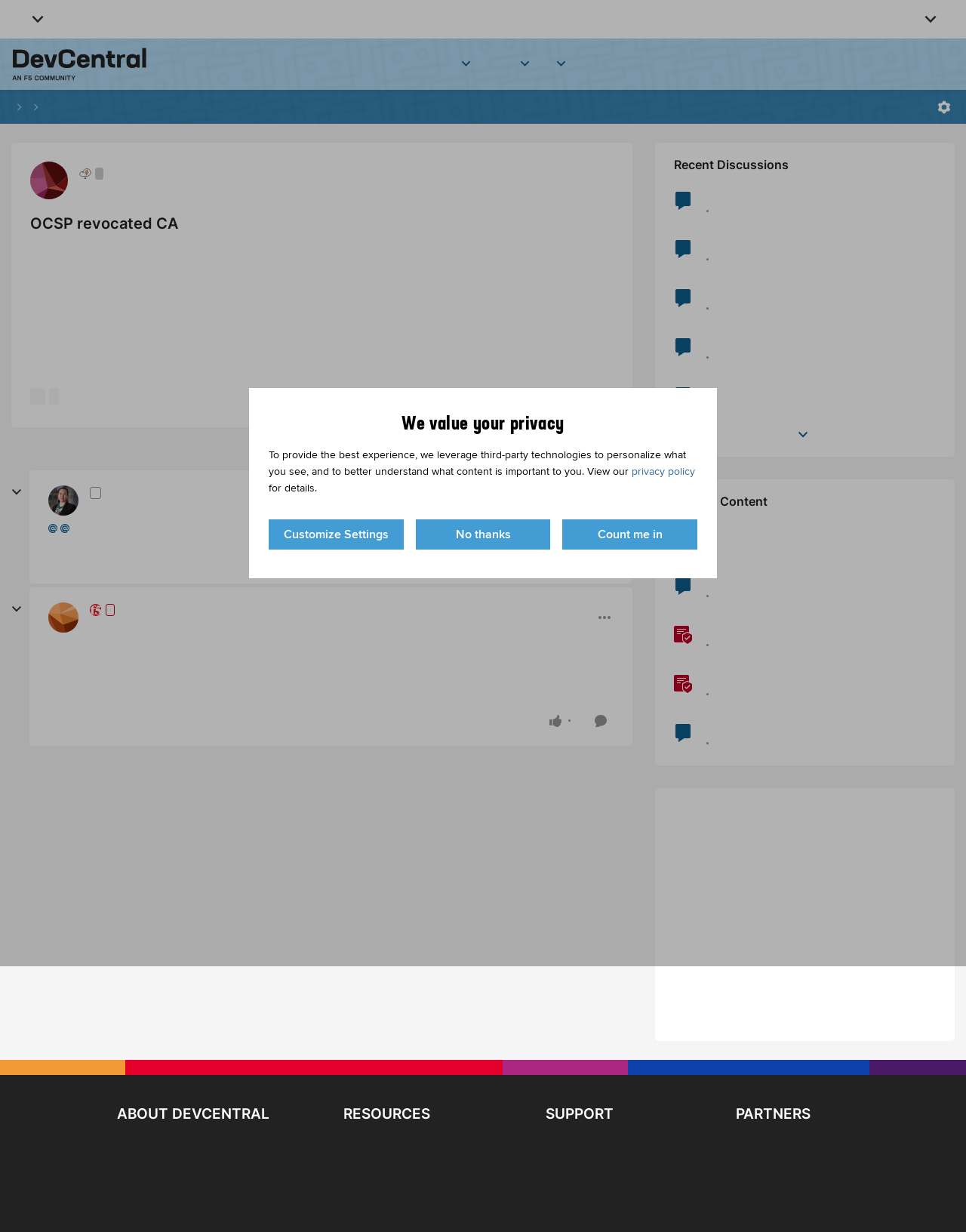Determine the main heading of the webpage and generate its text.

OCSP revocated CA